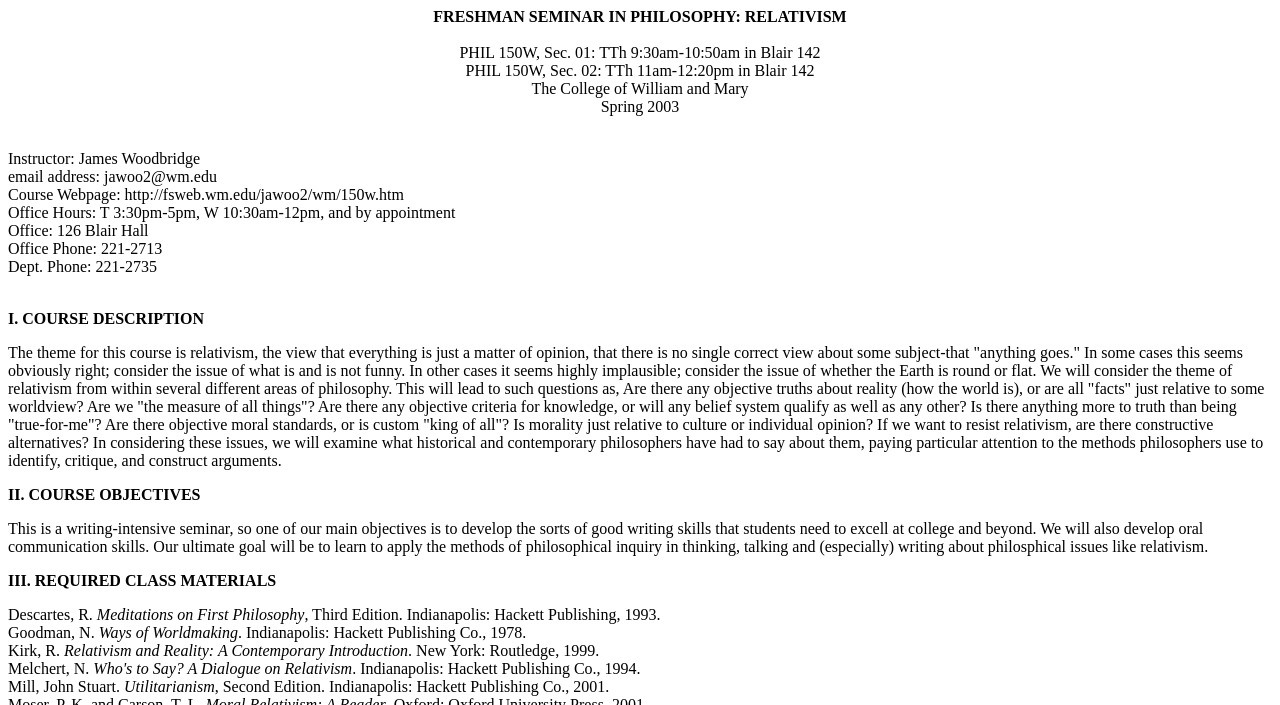What is the theme of the course?
Based on the image, please offer an in-depth response to the question.

I found the theme of the course by reading the course description, which says 'The theme for this course is relativism, the view that everything is just a matter of opinion...'.